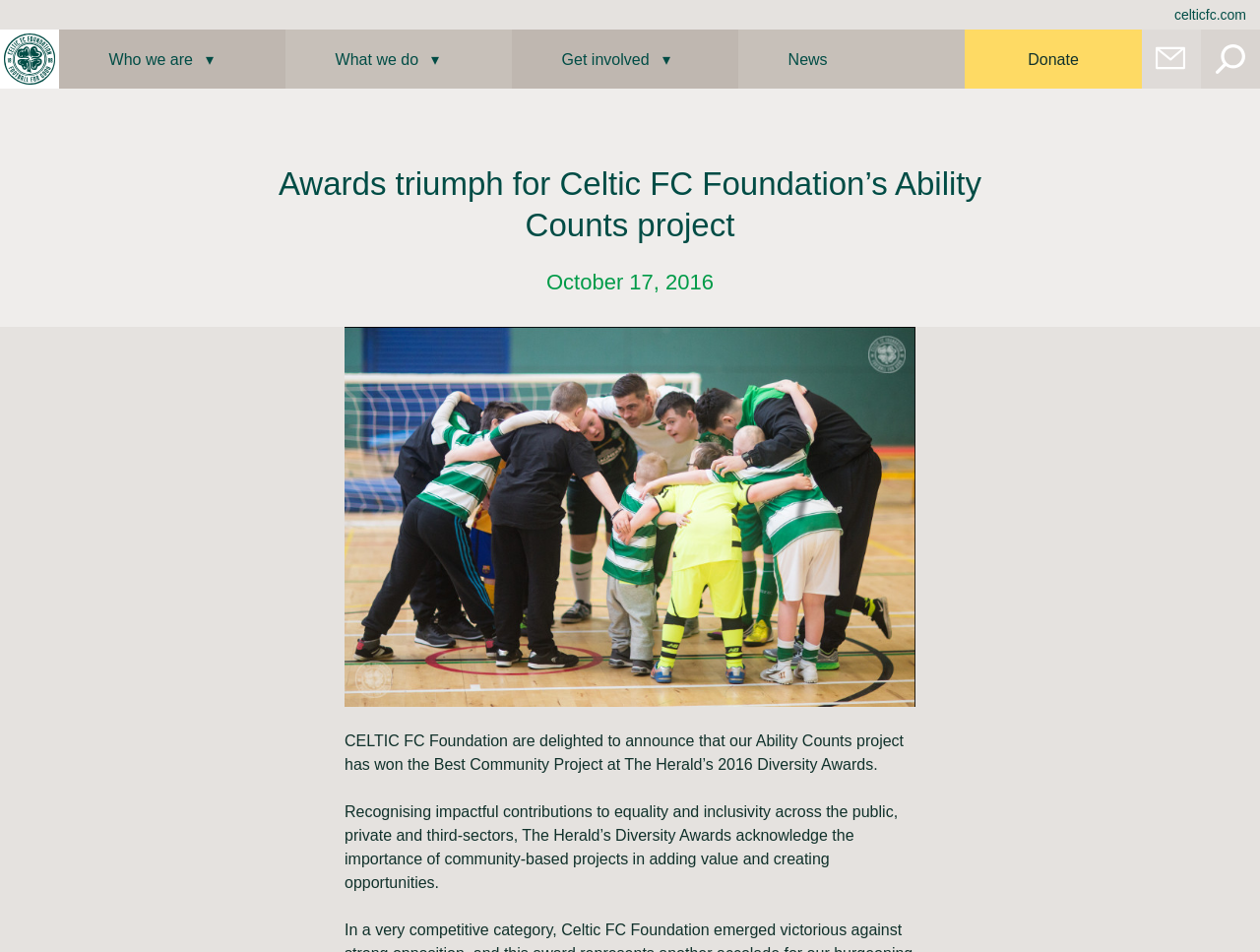Offer a detailed account of what is visible on the webpage.

The webpage is about Celtic FC Foundation's Ability Counts project winning the Best Community Project at The Herald's 2016 Diversity Awards. 

At the top left corner, there is a link to "celticfc.com". Next to it, there is a link to "Celtic FC Foundation" accompanied by a small image of the foundation's logo. 

Below these links, there are three horizontal menu items: "Who we are", "What we do", and "Get involved", each with a downward arrow icon. 

To the right of these menu items, there are four more links: "News", "Donate", "Newsletter", and "Search". The "Newsletter" link has a small image next to it, and the "Search" link is a button with a small image of a magnifying glass.

The main content of the webpage is divided into two sections. The top section has a large heading announcing the award, followed by the date "October 17, 2016". 

The bottom section consists of two paragraphs of text. The first paragraph announces the award and the project's achievement. The second paragraph explains the importance of community-based projects and the purpose of The Herald's Diversity Awards.